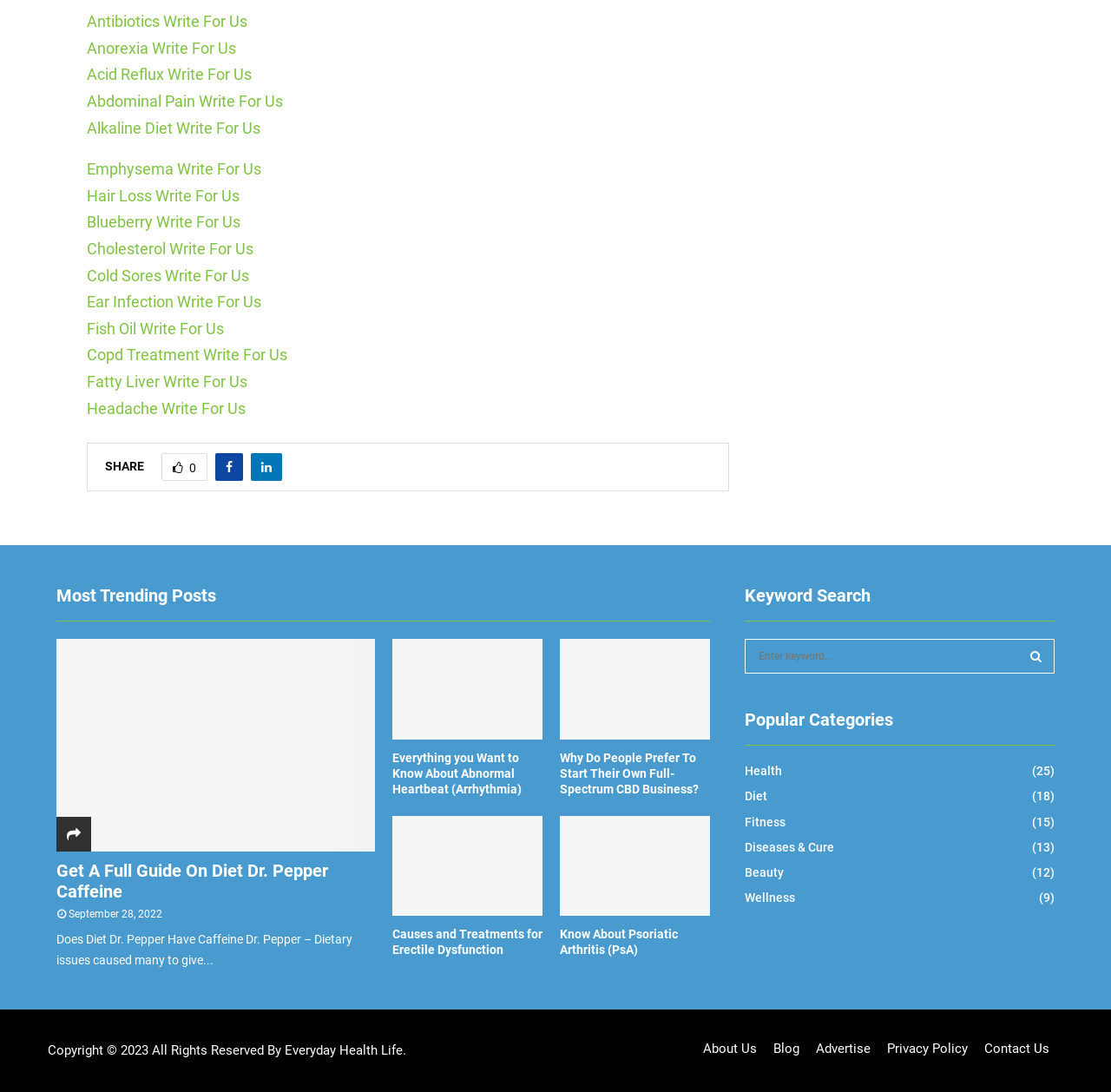Please answer the following question using a single word or phrase: What are the popular categories on the website?

Health, Diet, Fitness, etc.